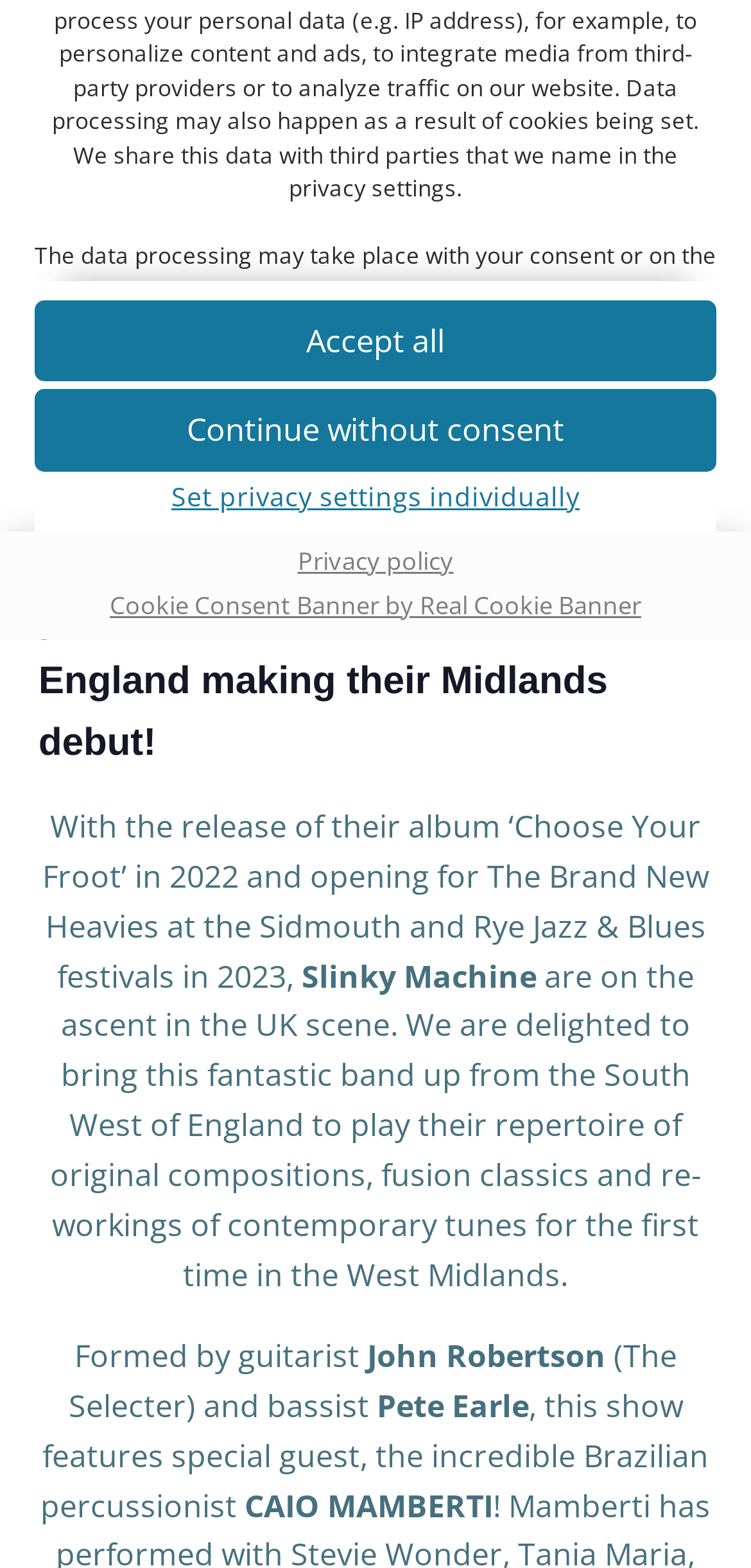Given the description of a UI element: "http://www.arcmusic.co.uk/", identify the bounding box coordinates of the matching element in the webpage screenshot.

None